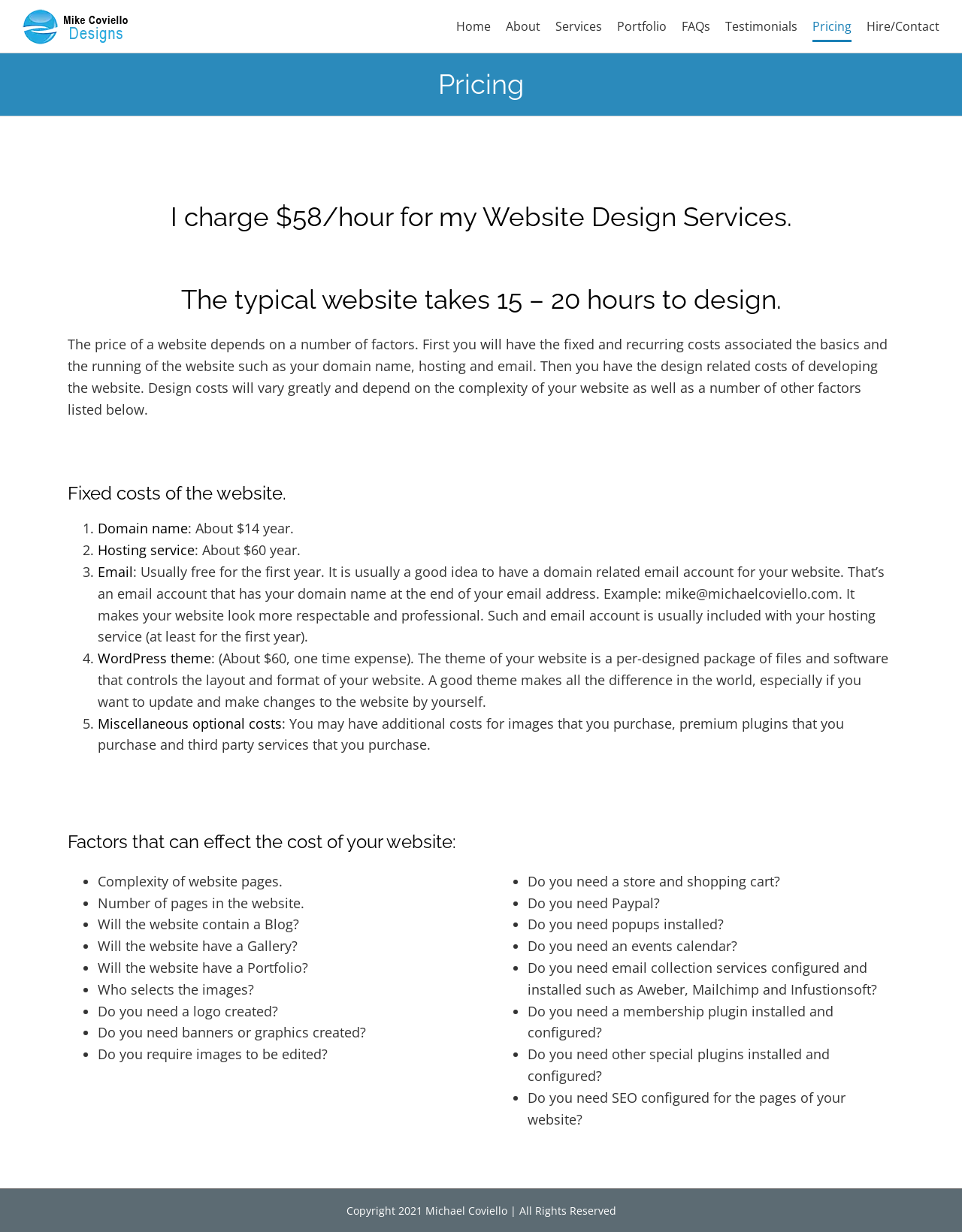Detail the webpage's structure and highlights in your description.

This webpage is about the pricing of website design services offered by Michael Coviello. At the top left corner, there is a logo of "Wordpress Website Designs by Michael Coviello". Below the logo, there is a main menu with links to different sections of the website, including "Home", "About", "Services", "Portfolio", "FAQs", "Testimonials", "Pricing", and "Hire/Contact".

The page title "Pricing" is displayed prominently in the middle of the top section. Below the page title, there is a brief introduction to the pricing of website design services, which includes the hourly rate and the typical time required to design a website.

The main content of the webpage is divided into several sections. The first section explains the fixed costs associated with having a website, including domain name, hosting service, email, and WordPress theme. Each of these costs is listed with a brief description and an estimated price.

The second section lists the factors that can affect the cost of a website, including the complexity of website pages, the number of pages, and the presence of a blog, gallery, or portfolio. There are 14 factors listed in total, each with a brief description.

At the bottom of the webpage, there is a copyright notice and a link to go back to the top of the page.